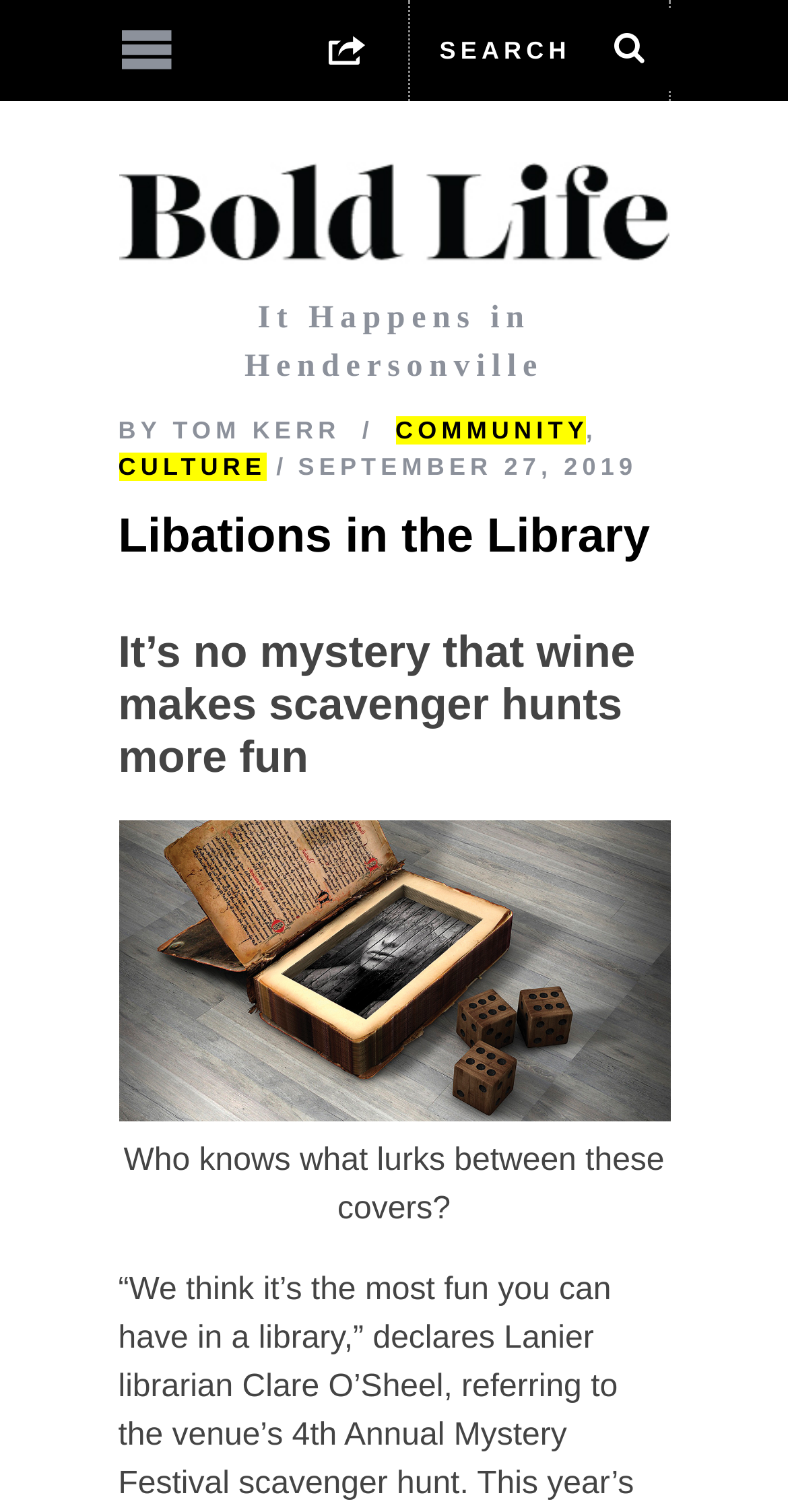Answer the question briefly using a single word or phrase: 
What is the author of the article?

TOM KERR